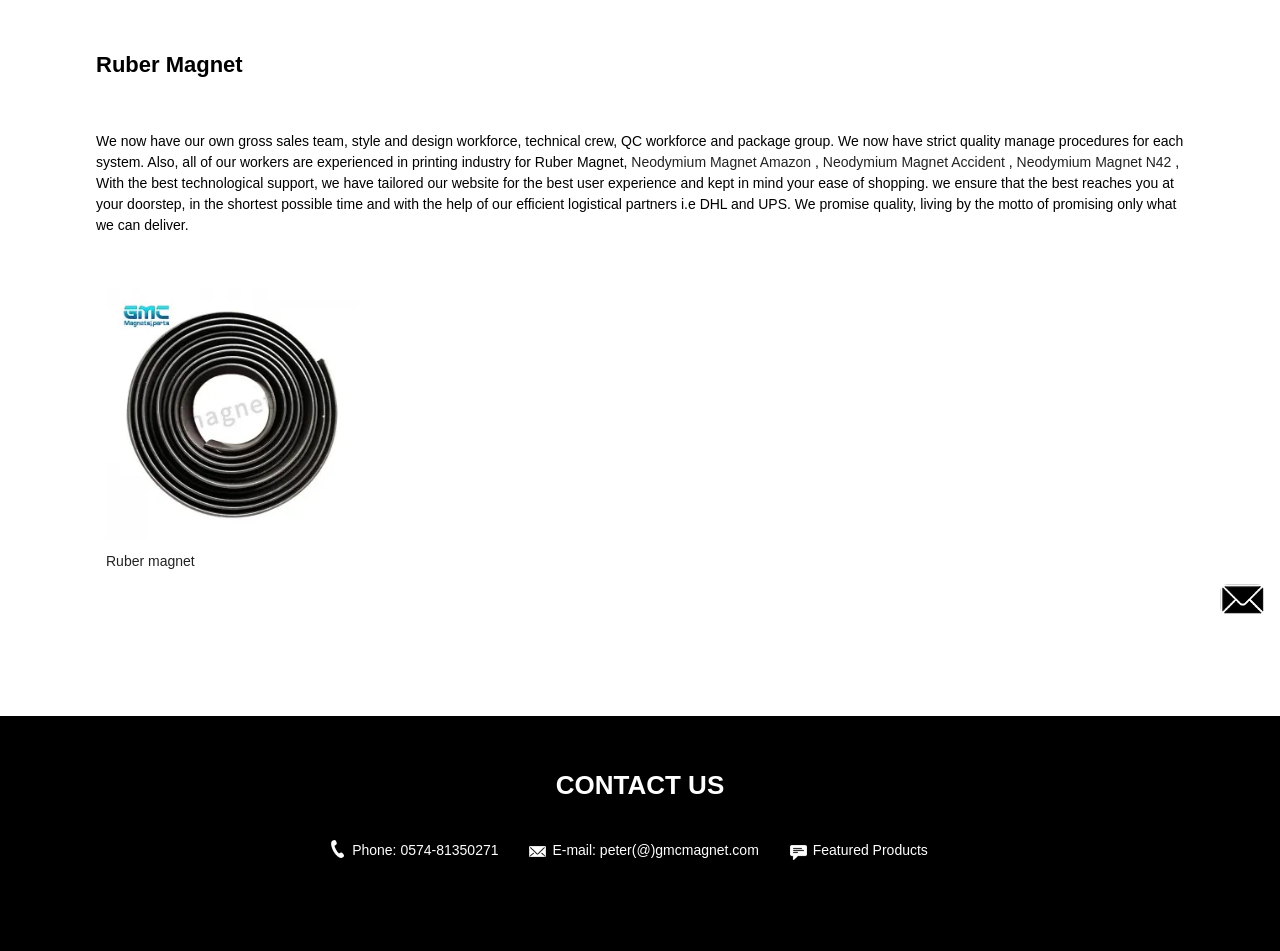Provide the bounding box coordinates for the specified HTML element described in this description: "Contact Us". The coordinates should be four float numbers ranging from 0 to 1, in the format [left, top, right, bottom].

None